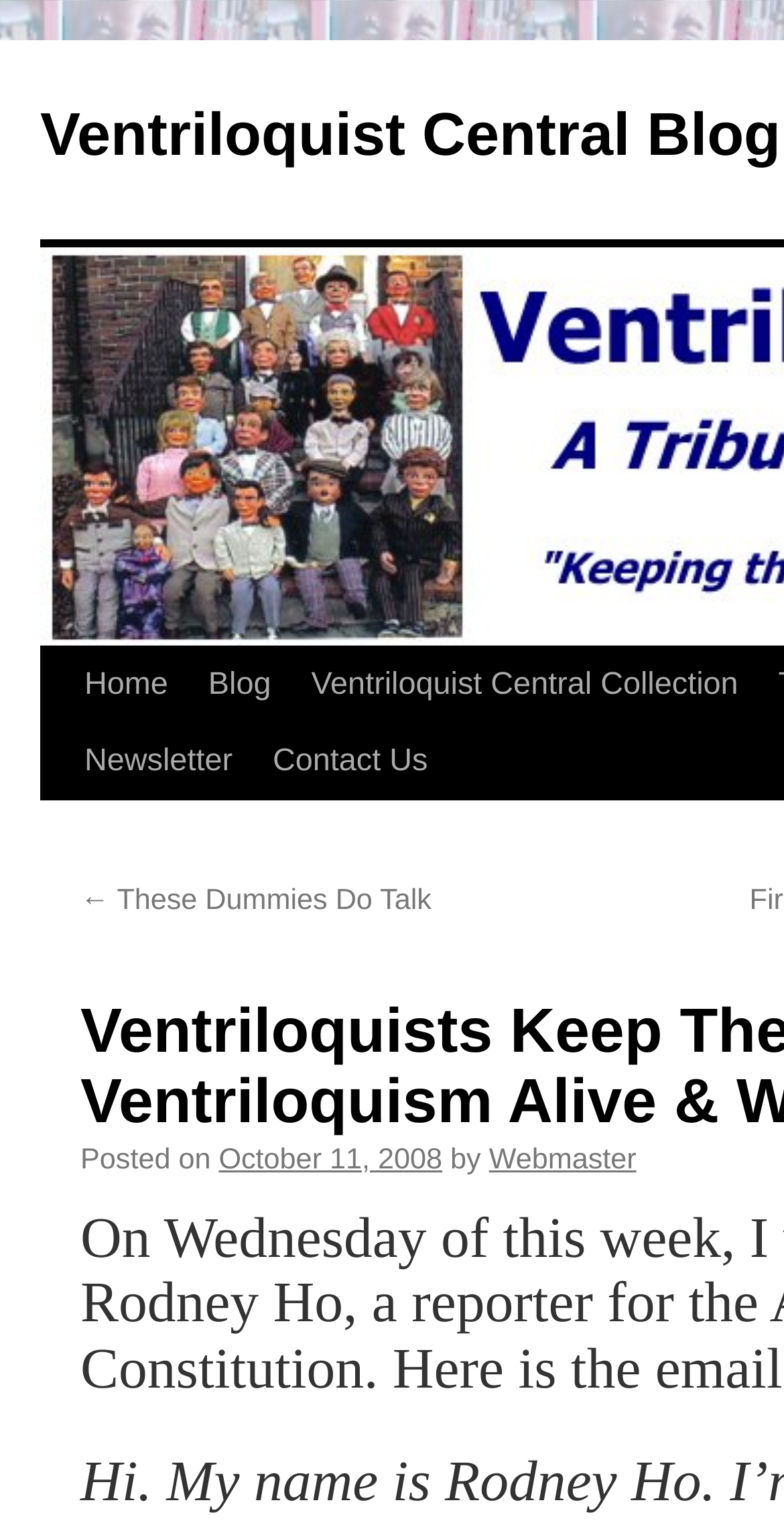Pinpoint the bounding box coordinates of the element to be clicked to execute the instruction: "contact the webmaster".

[0.624, 0.752, 0.812, 0.773]